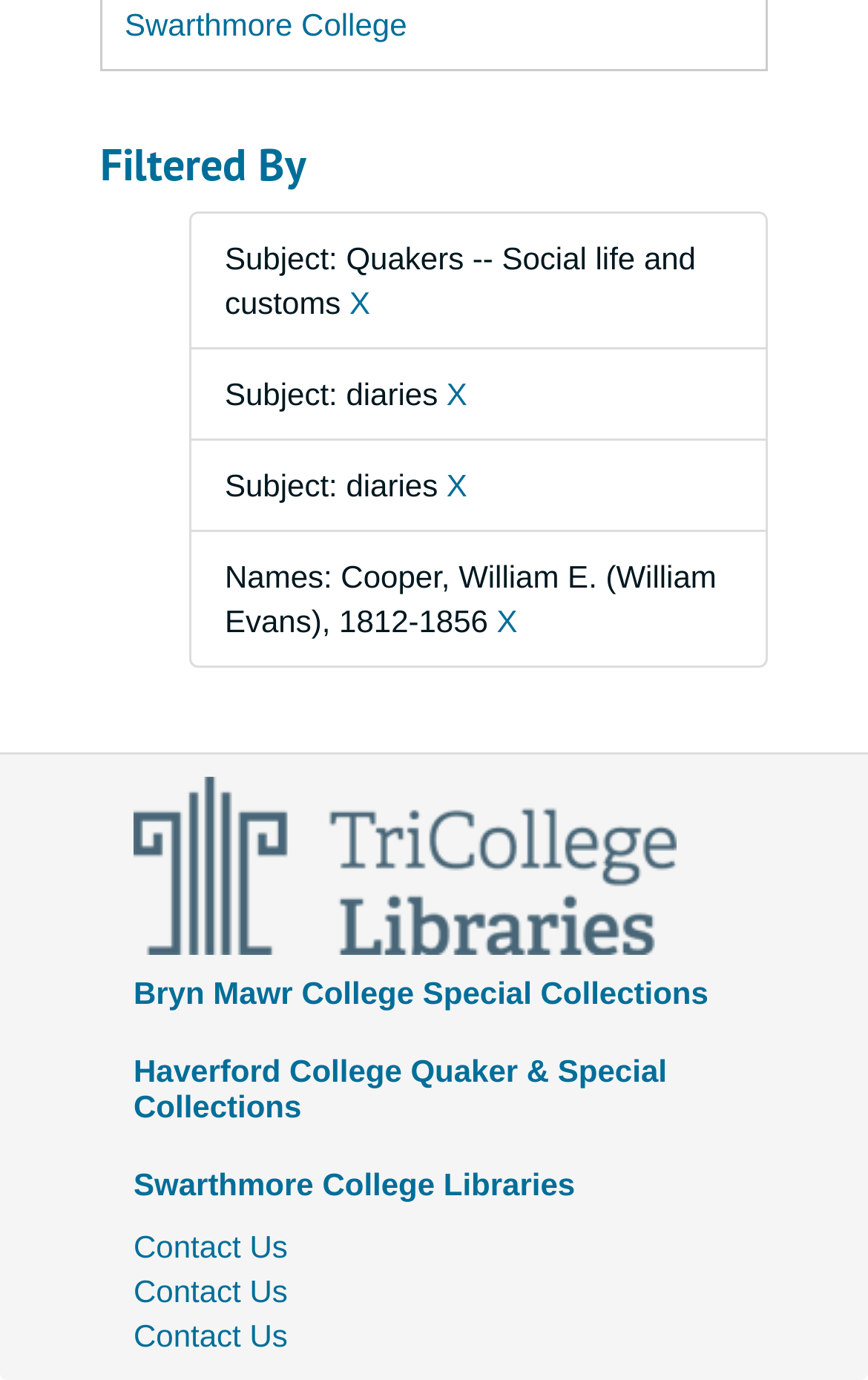What is the name of the image?
Look at the image and respond with a one-word or short phrase answer.

trico lib